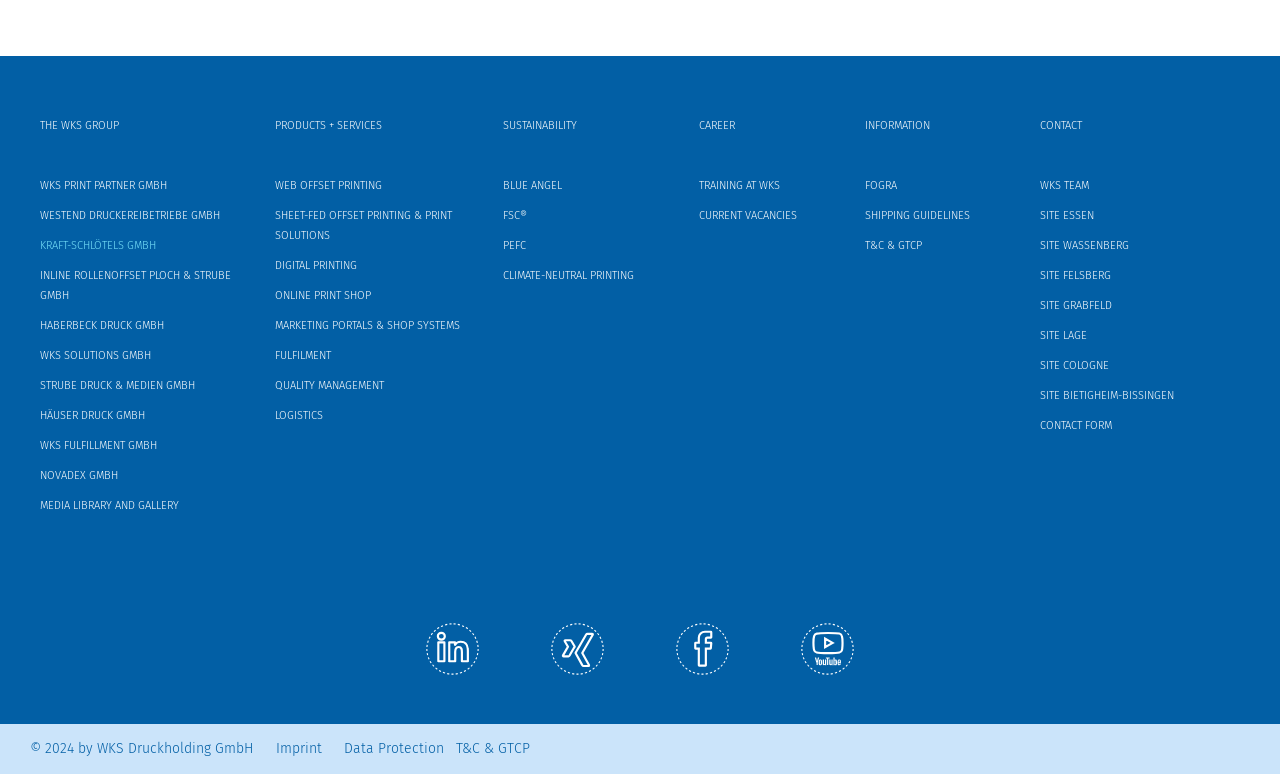How many sites are listed under the 'CONTACT' section?
Examine the image closely and answer the question with as much detail as possible.

I looked at the 'CONTACT' section and found a list of site links. I counted the number of links and found 8 sites listed.